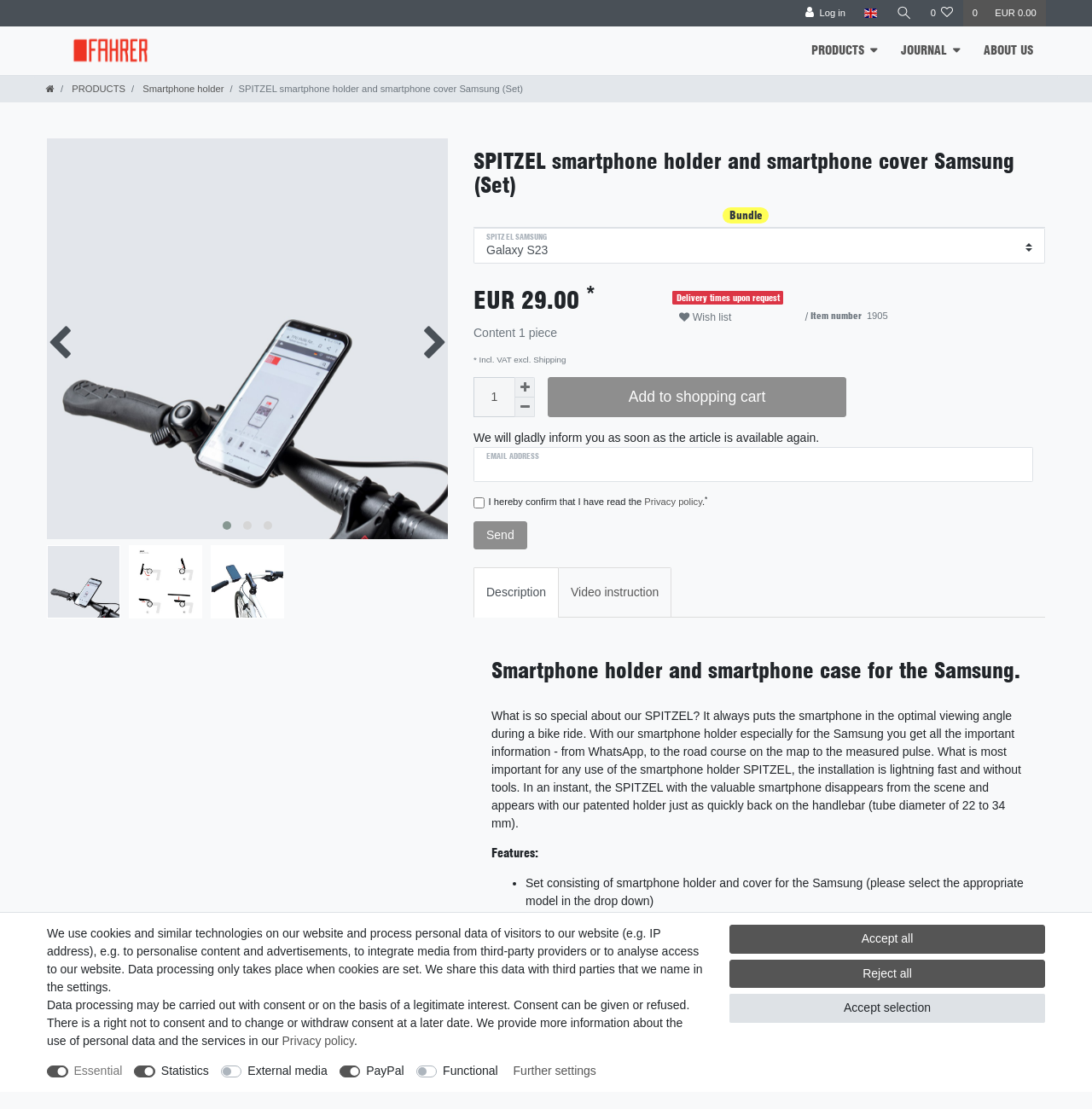Please mark the bounding box coordinates of the area that should be clicked to carry out the instruction: "Read the 'NEWS' section".

None